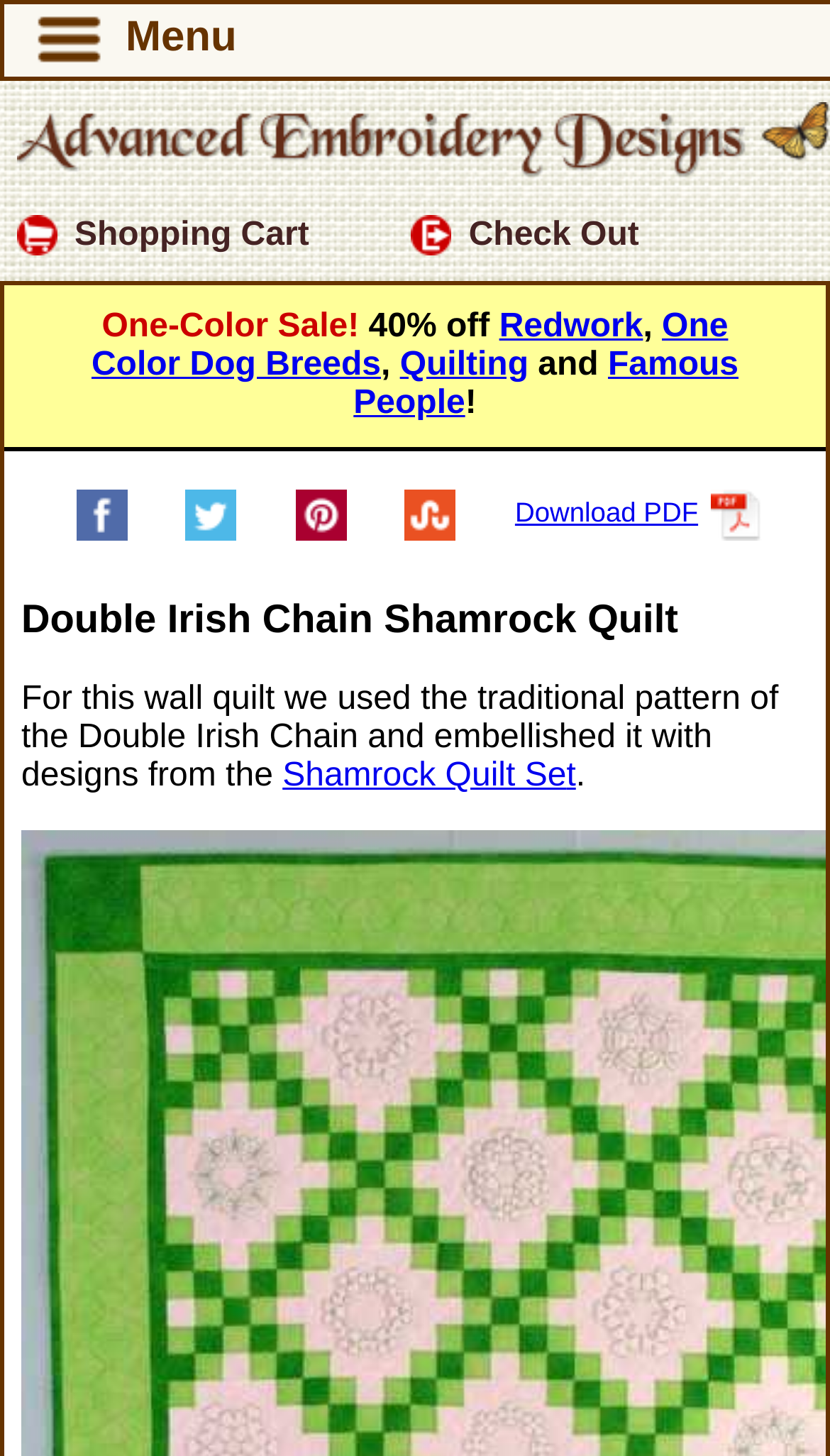What is the file format of the downloadable file?
Please ensure your answer is as detailed and informative as possible.

The file format of the downloadable file is PDF, which can be found in the link element with text 'Download PDF PDF' and the image element with text 'PDF'.